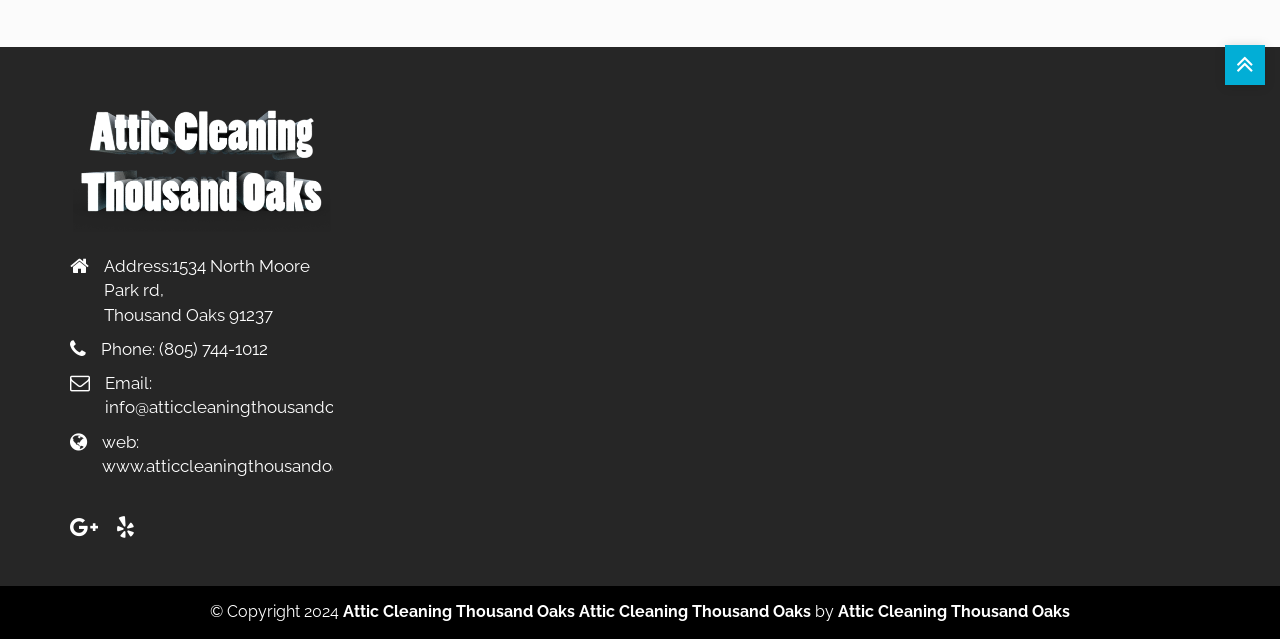How many social media links are present on the webpage?
Please use the image to provide a one-word or short phrase answer.

2